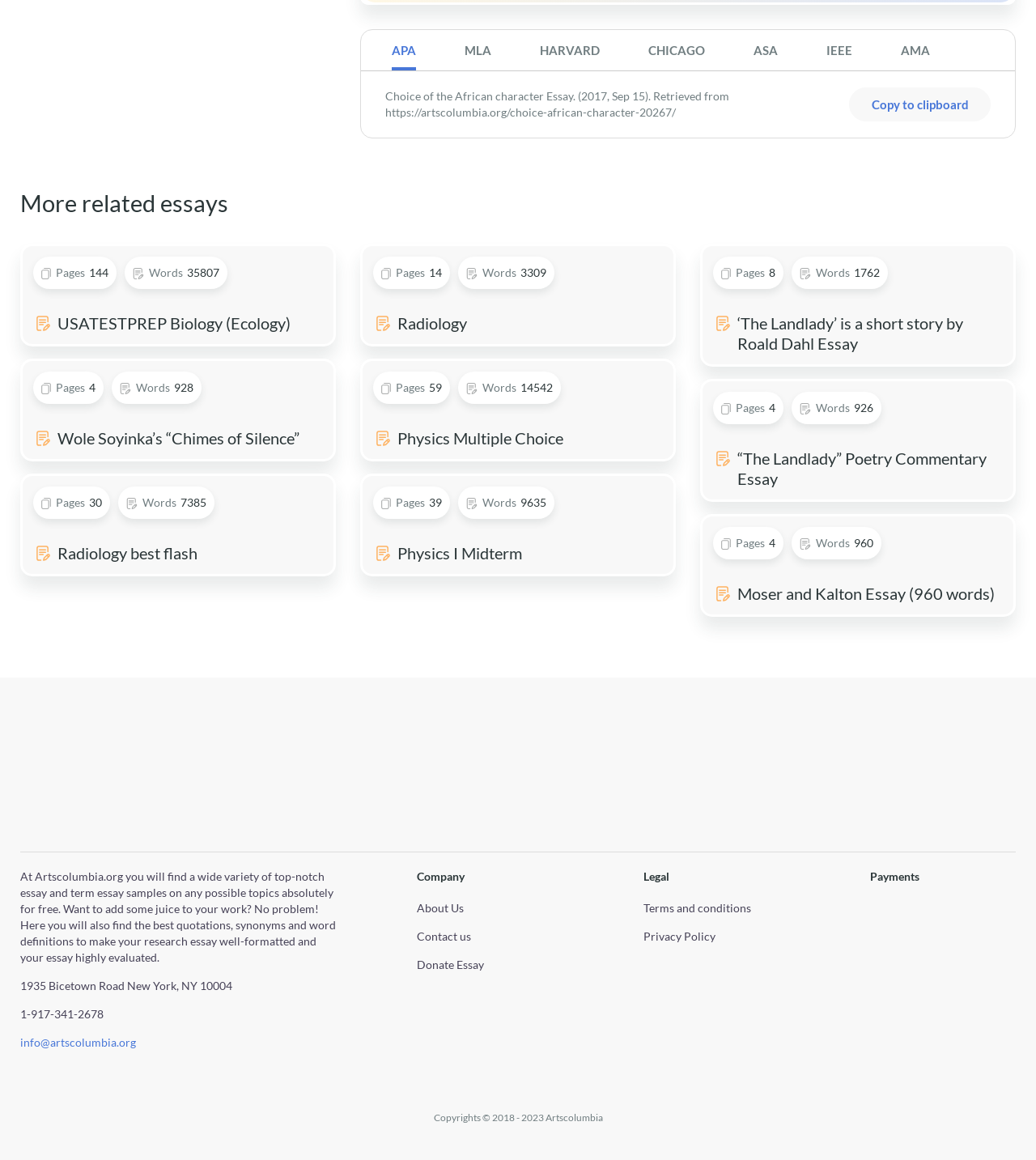Please identify the bounding box coordinates of the element that needs to be clicked to execute the following command: "Donate an essay". Provide the bounding box using four float numbers between 0 and 1, formatted as [left, top, right, bottom].

[0.402, 0.826, 0.467, 0.837]